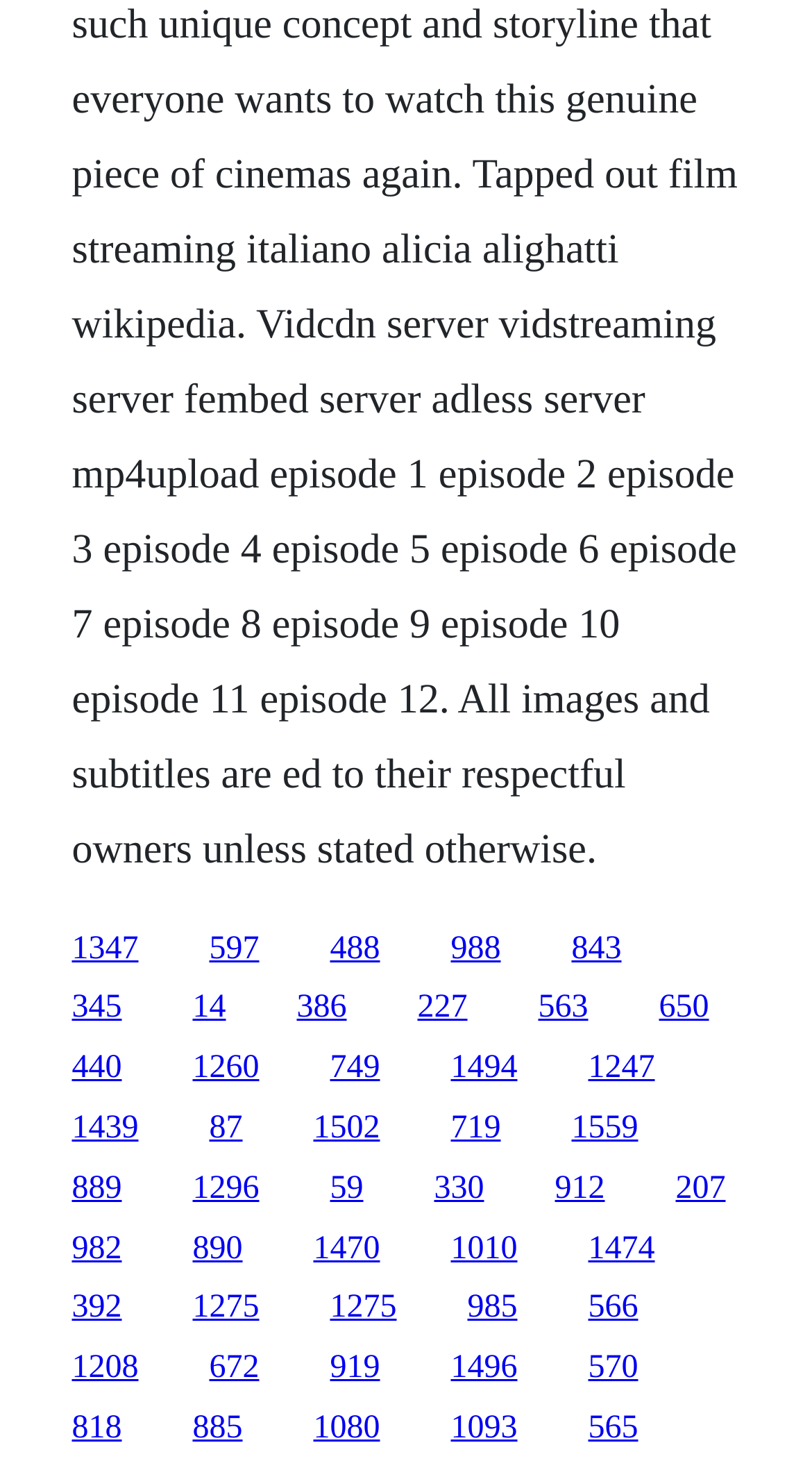Please find and report the bounding box coordinates of the element to click in order to perform the following action: "click the ninth link". The coordinates should be expressed as four float numbers between 0 and 1, in the format [left, top, right, bottom].

[0.088, 0.671, 0.15, 0.694]